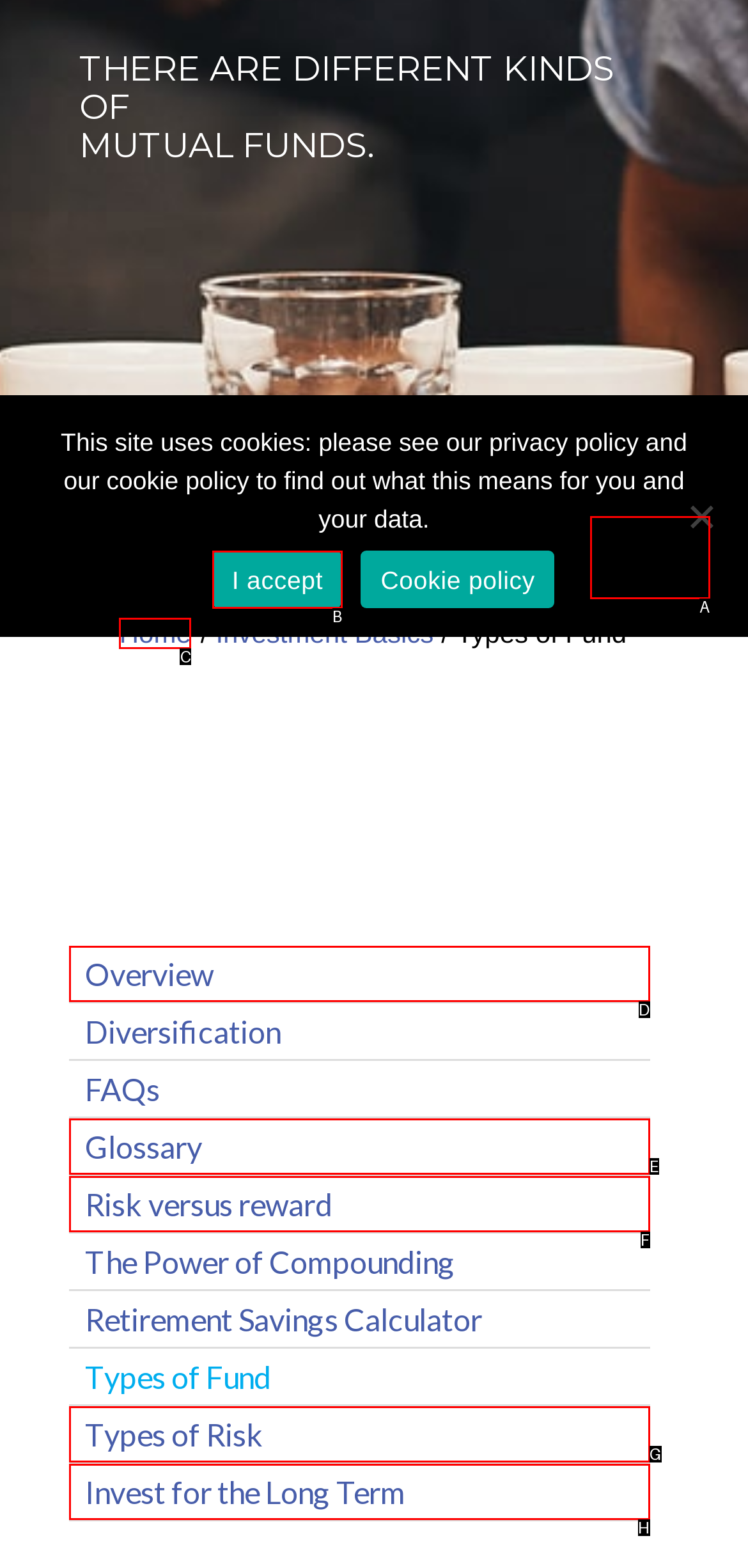Find the HTML element that suits the description: parent_node: +44 (0)1624 697240clientsupport@iplan.im
Indicate your answer with the letter of the matching option from the choices provided.

A